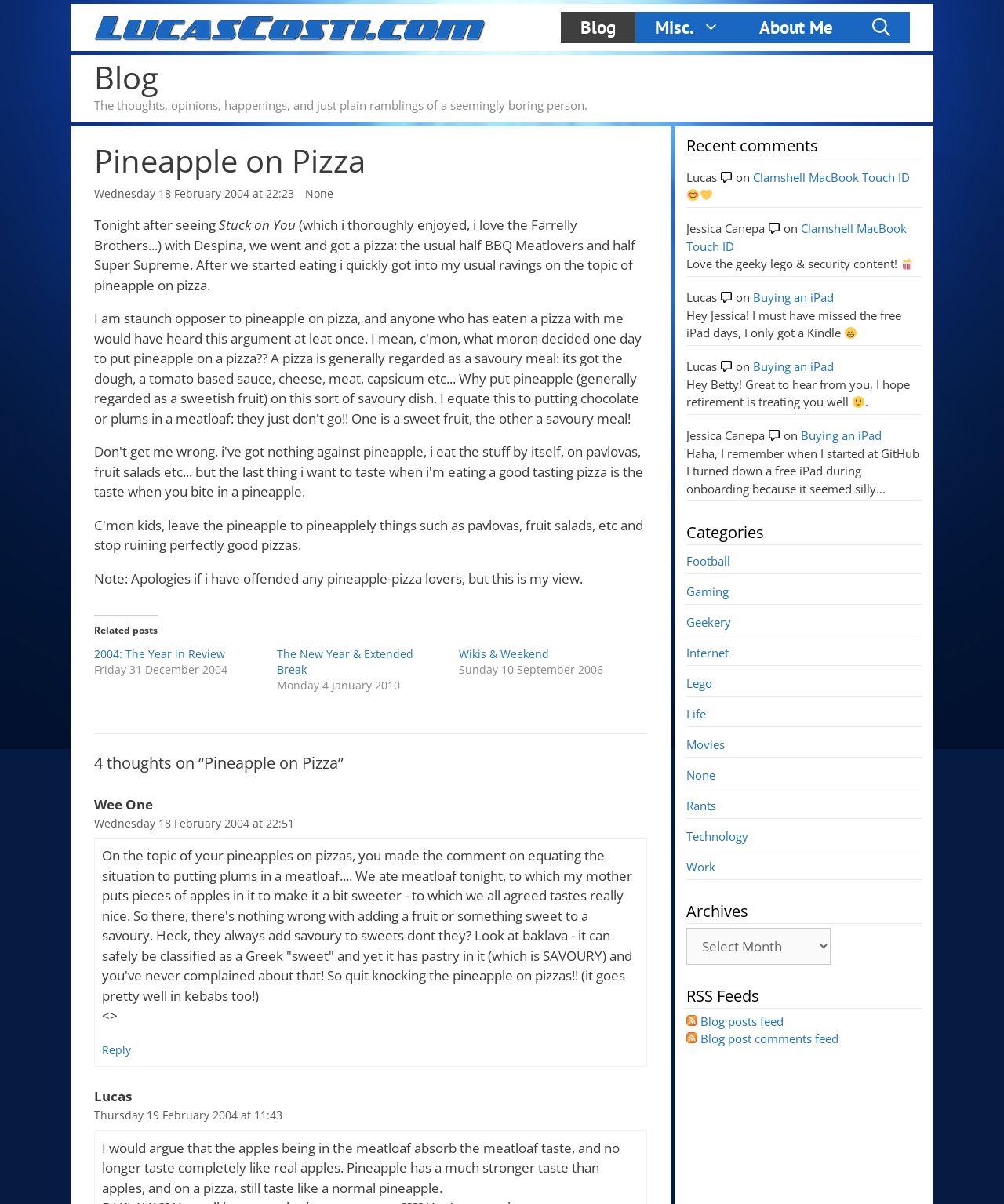How many comments are there on the 'Pineapple on Pizza' post?
Based on the visual content, answer with a single word or a brief phrase.

4